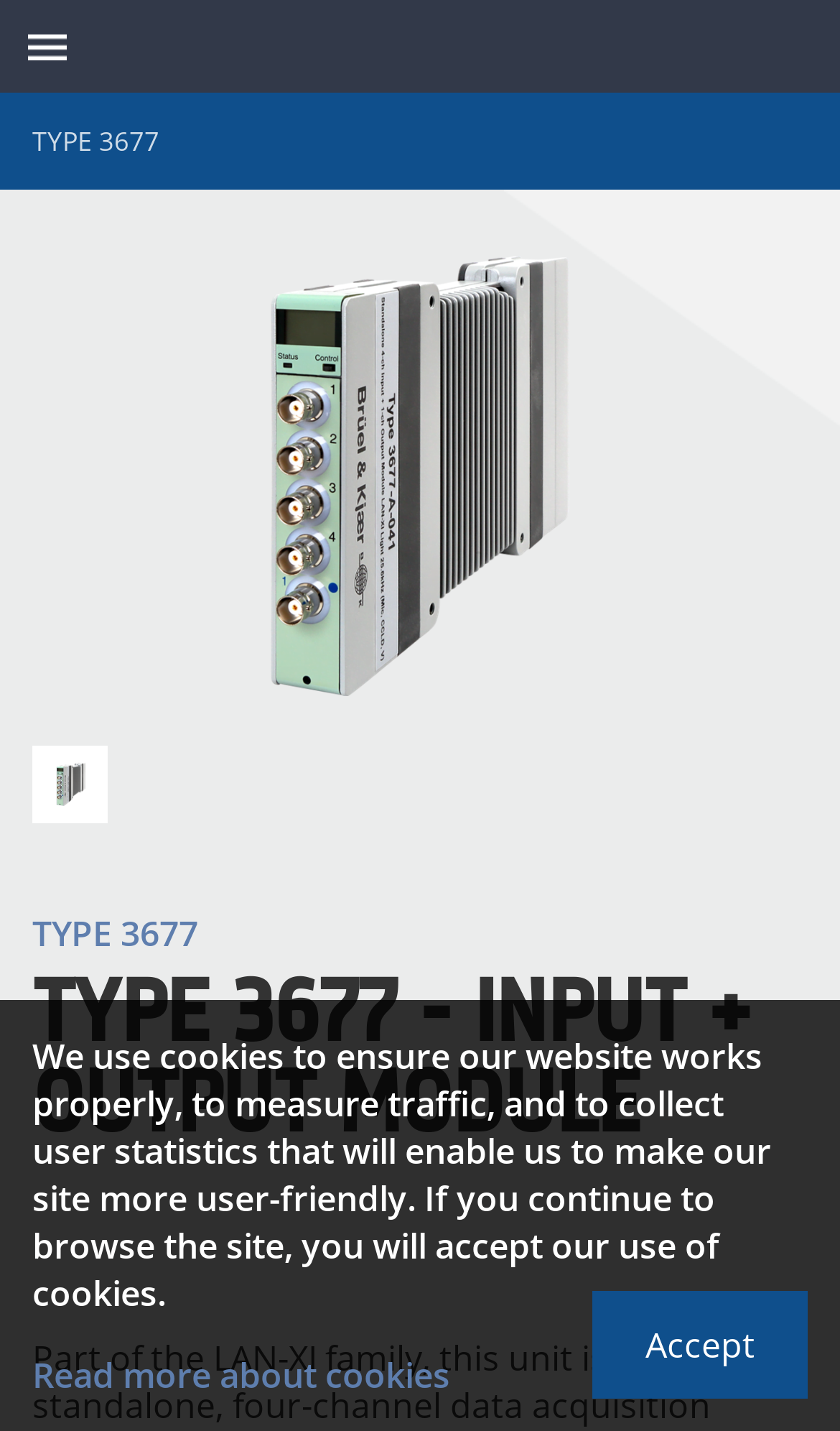Identify the primary heading of the webpage and provide its text.

TYPE 3677 - INPUT + OUTPUT MODULE